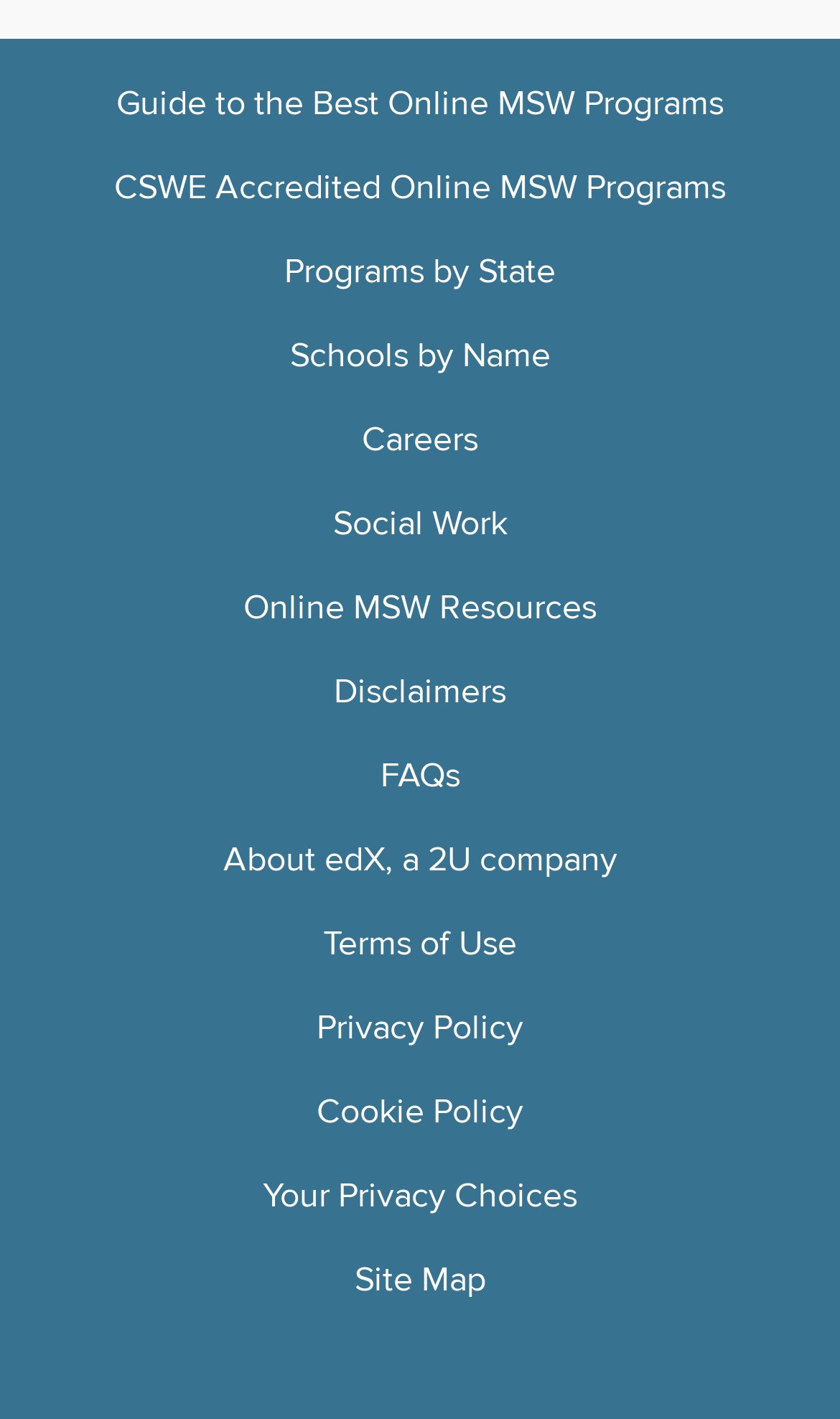Answer the question briefly using a single word or phrase: 
What is the first link in the navigation?

Guide to the Best Online MSW Programs